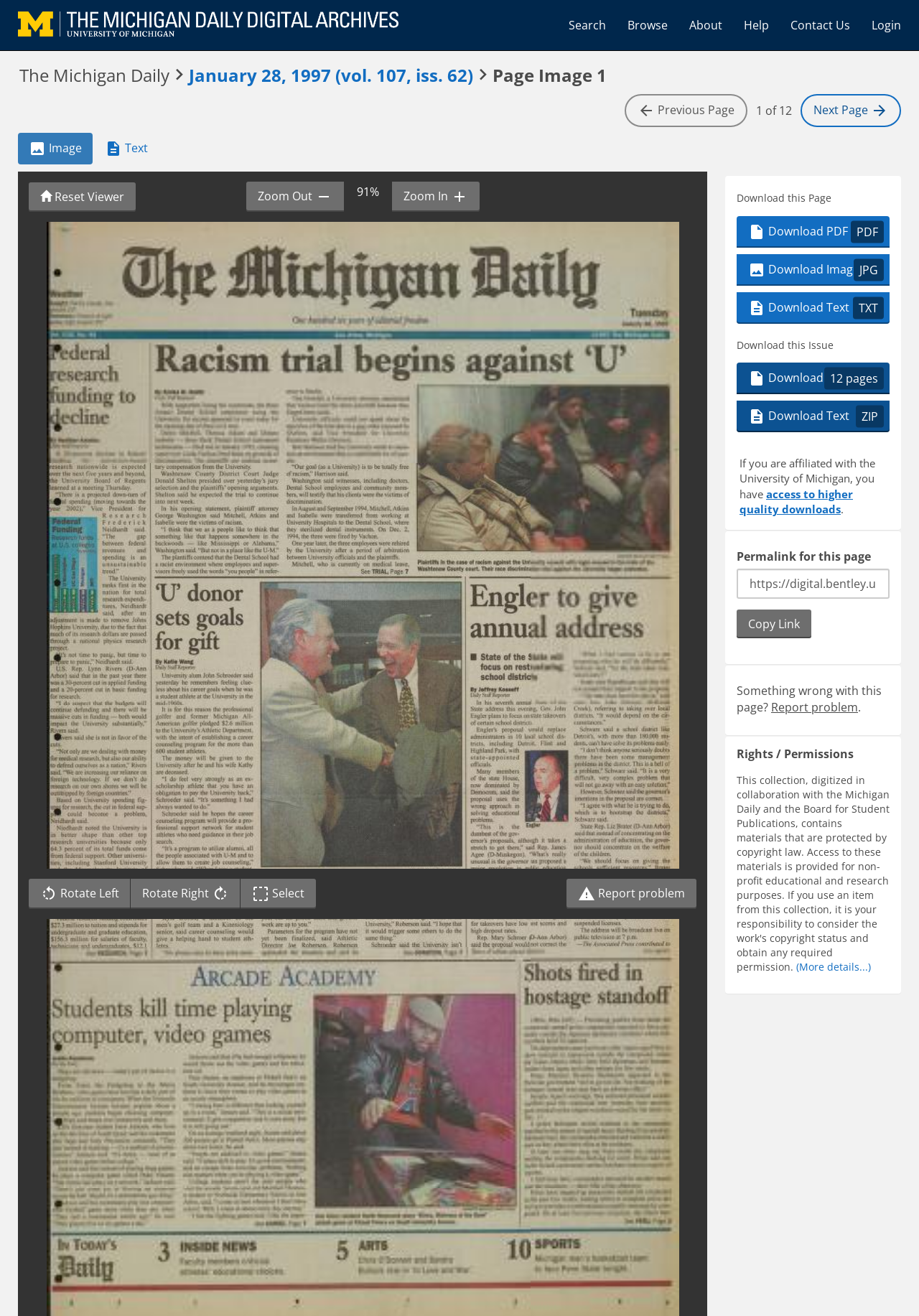Locate the bounding box coordinates of the UI element described by: "Toggle Select". Provide the coordinates as four float numbers between 0 and 1, formatted as [left, top, right, bottom].

[0.261, 0.668, 0.344, 0.691]